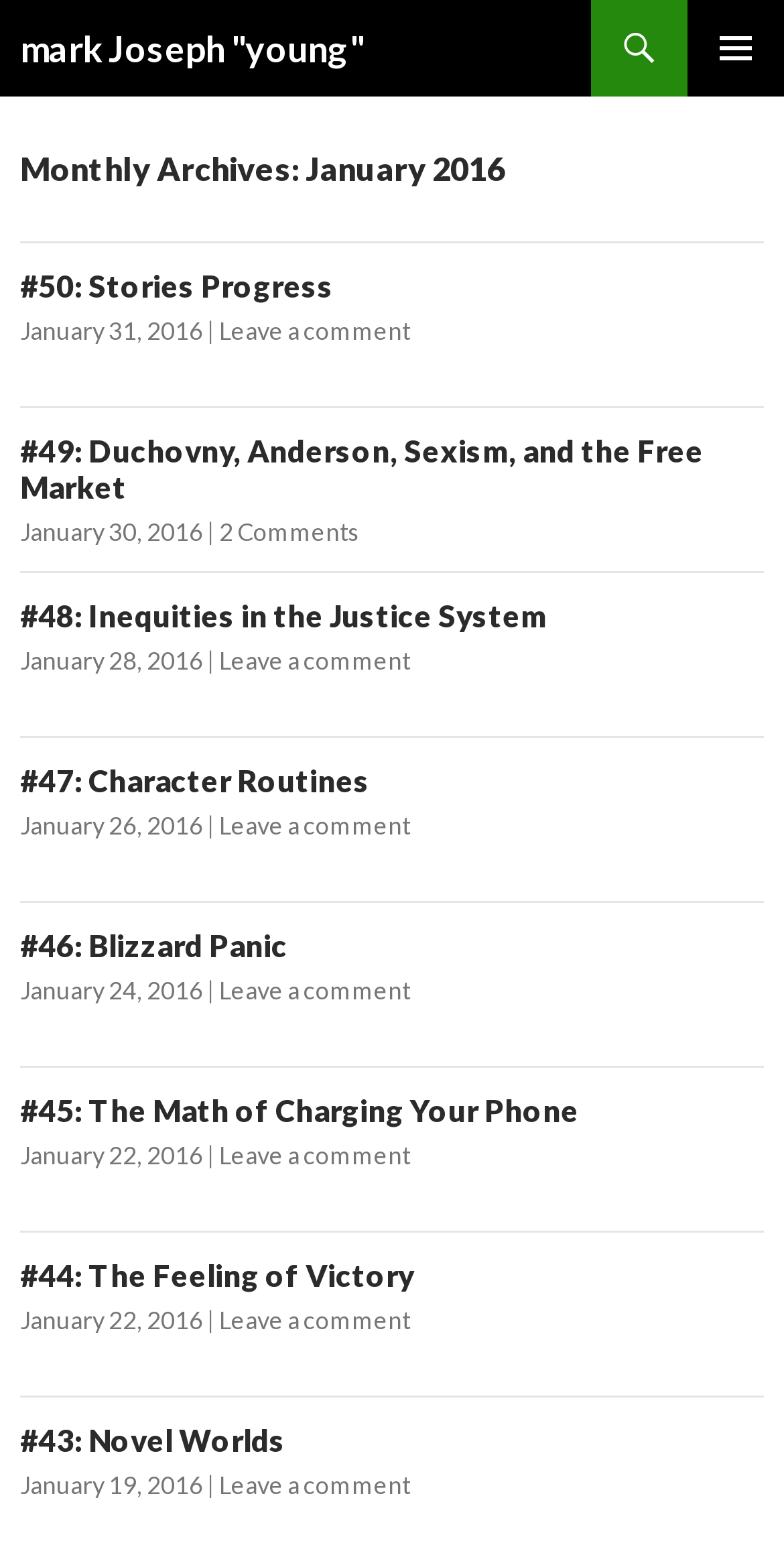Find the bounding box coordinates of the element to click in order to complete the given instruction: "Leave a comment on the 'Blizzard Panic' article."

[0.279, 0.632, 0.523, 0.652]